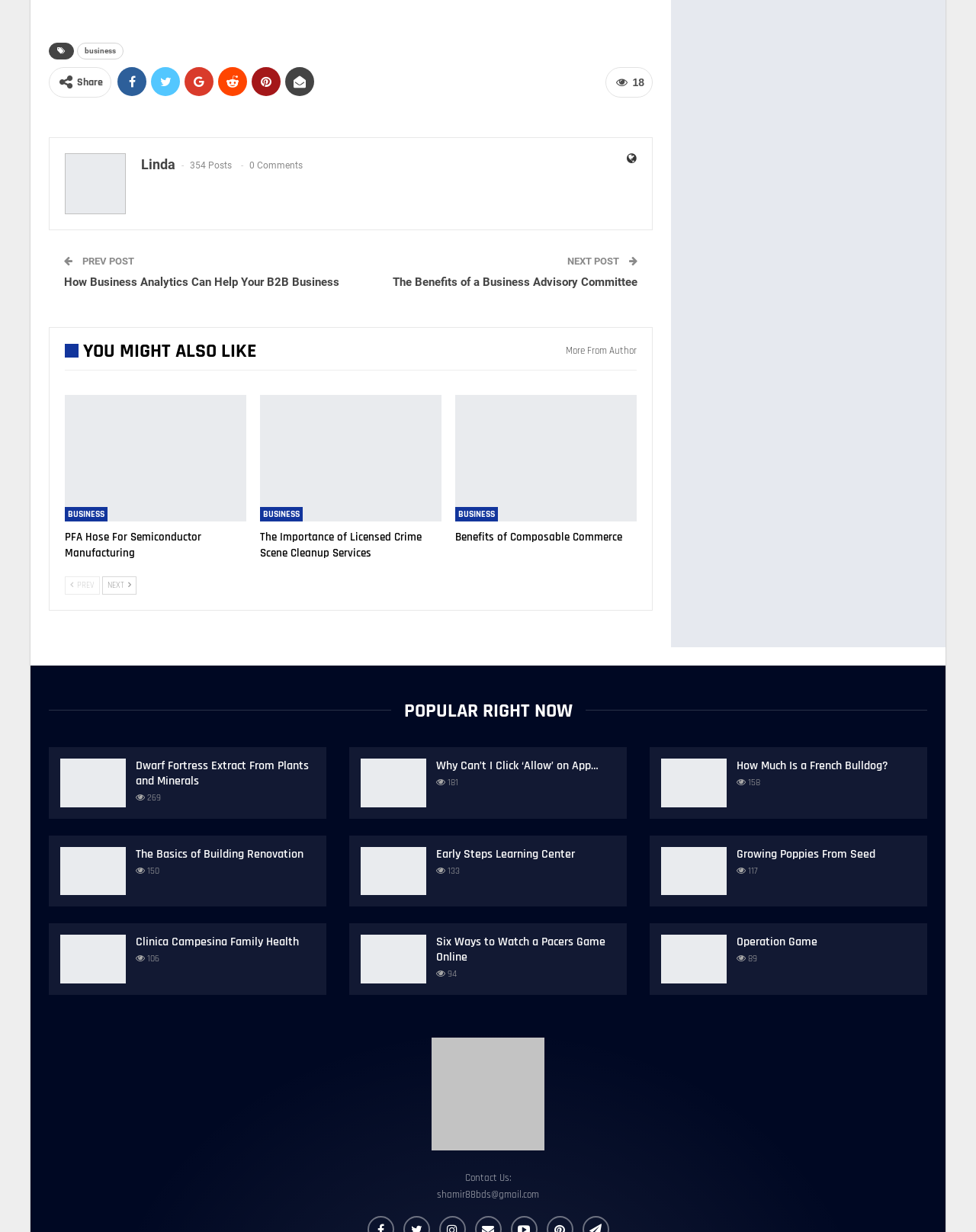Respond to the following question using a concise word or phrase: 
How many comments are there on the current post?

0